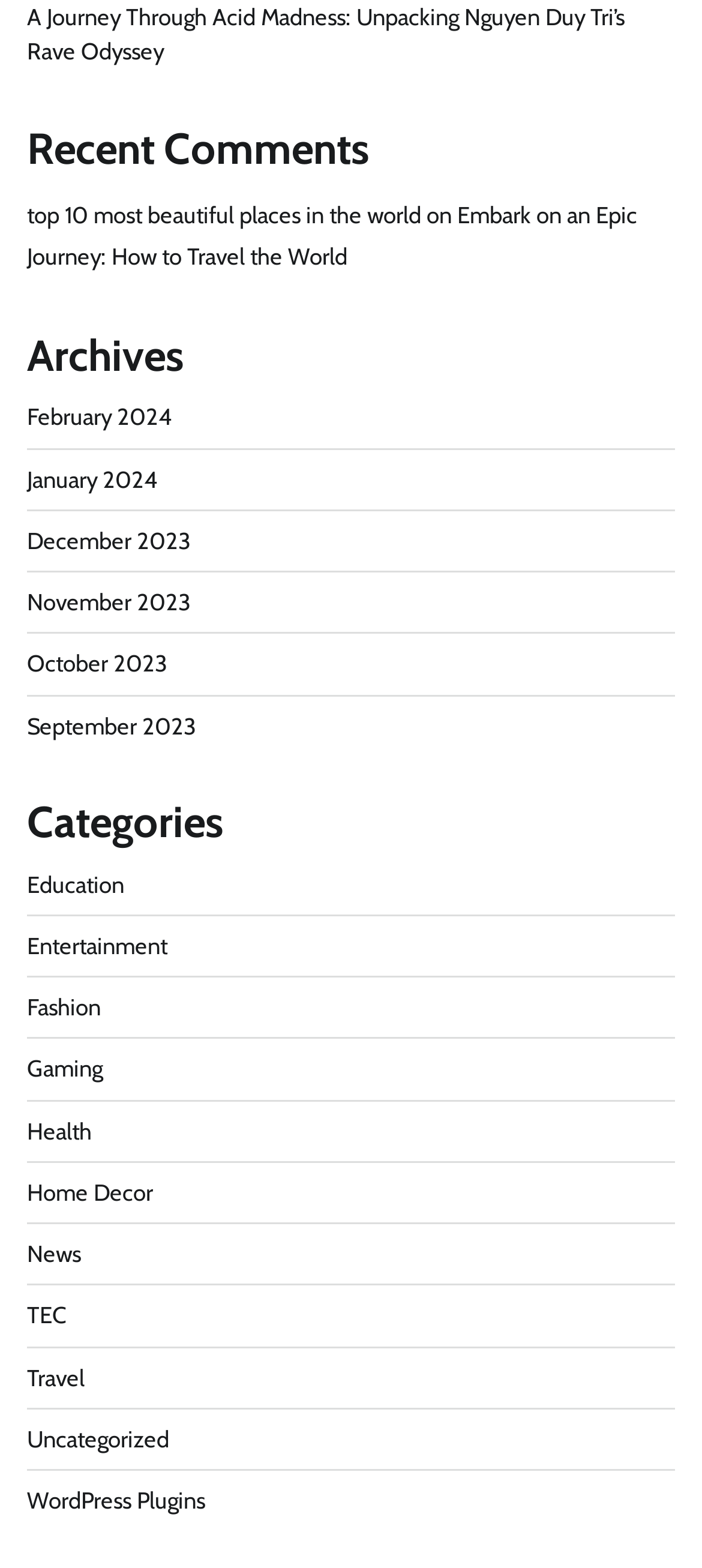Predict the bounding box of the UI element based on this description: "Education".

[0.038, 0.555, 0.177, 0.573]